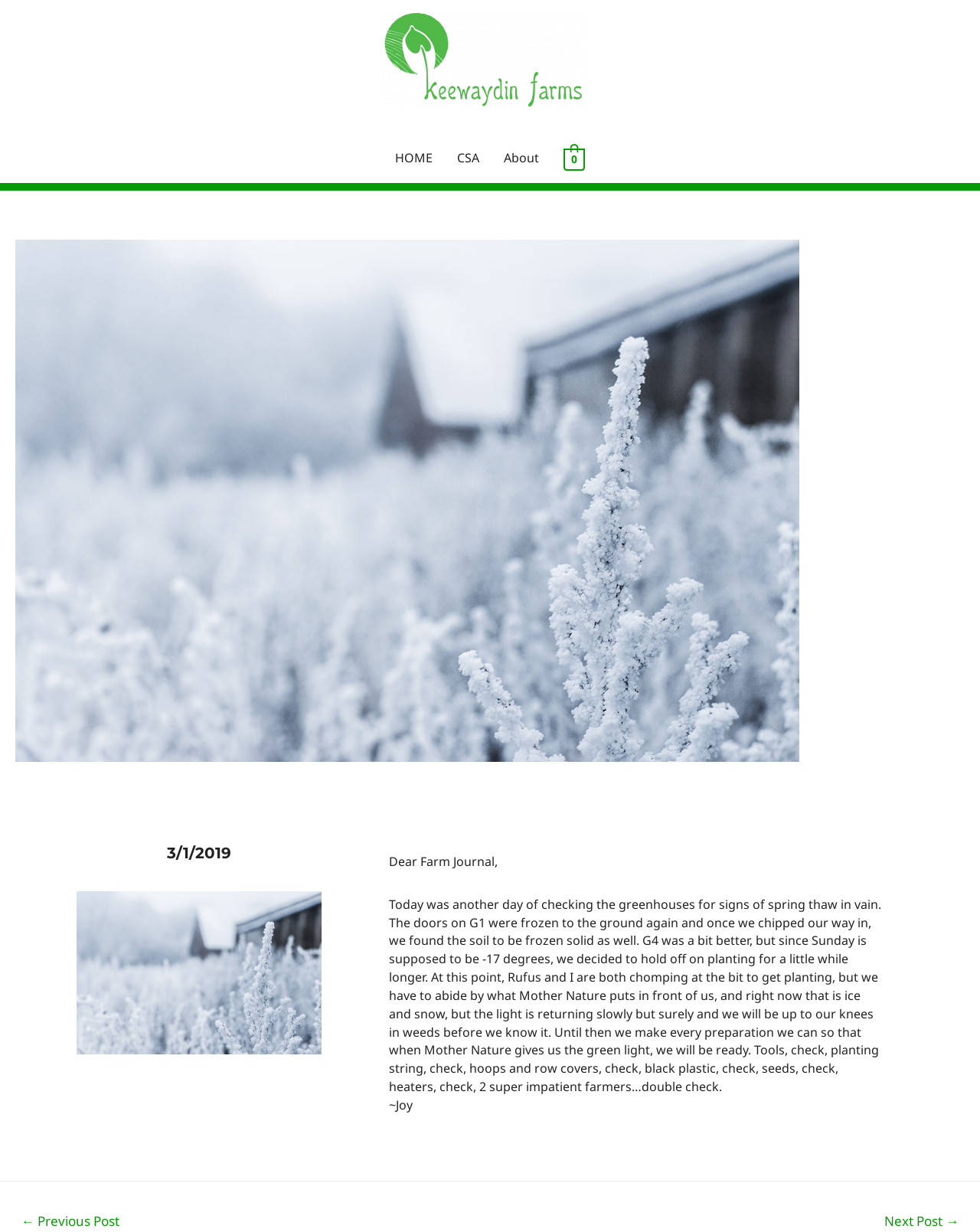Bounding box coordinates should be provided in the format (top-left x, top-left y, bottom-right x, bottom-right y) with all values between 0 and 1. Identify the bounding box for this UI element: alt="Keewaydin Farms"

[0.39, 0.041, 0.598, 0.055]